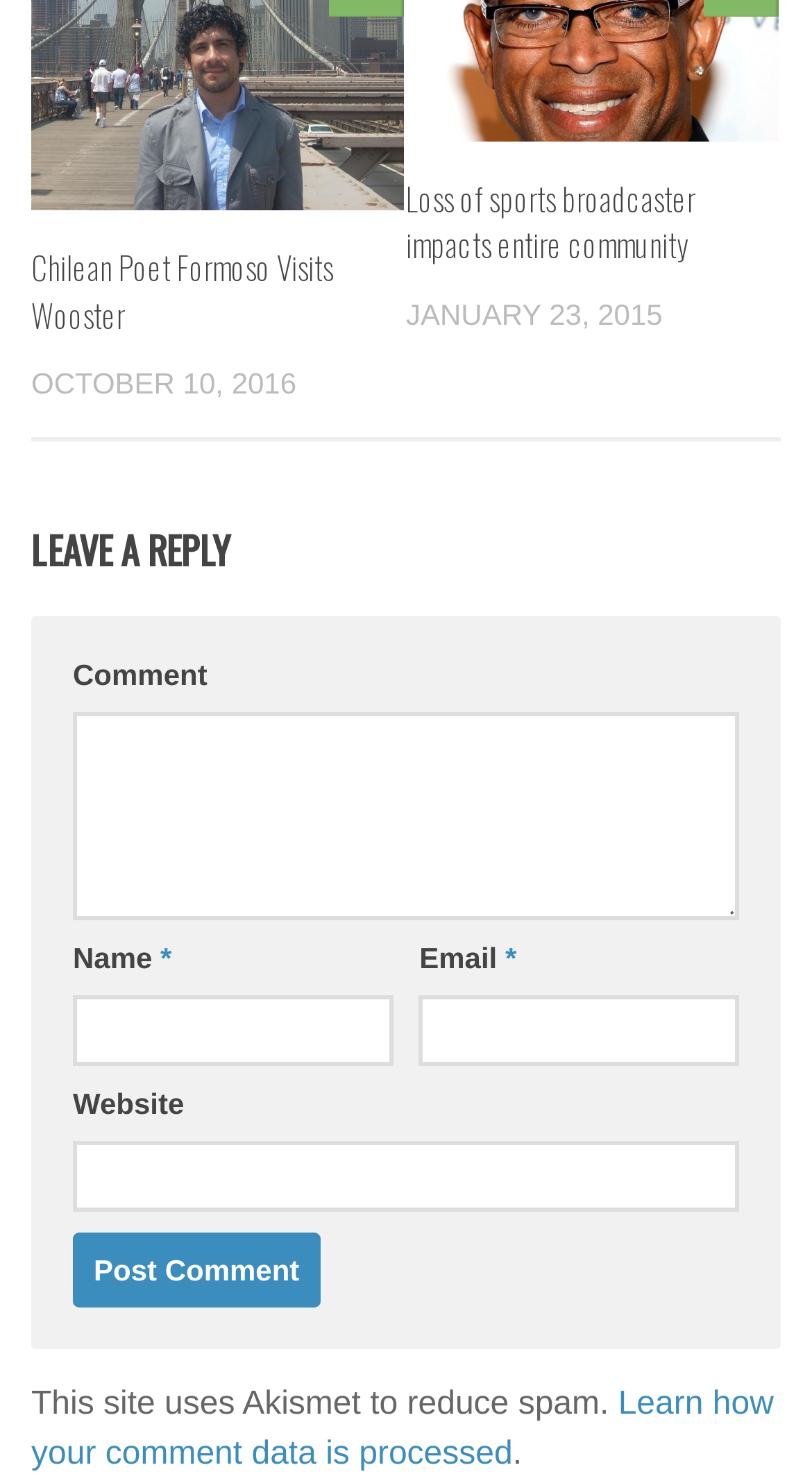Extract the bounding box coordinates for the UI element described by the text: "name="submit" value="Post Comment"". The coordinates should be in the form of [left, top, right, bottom] with values between 0 and 1.

[0.09, 0.833, 0.394, 0.883]